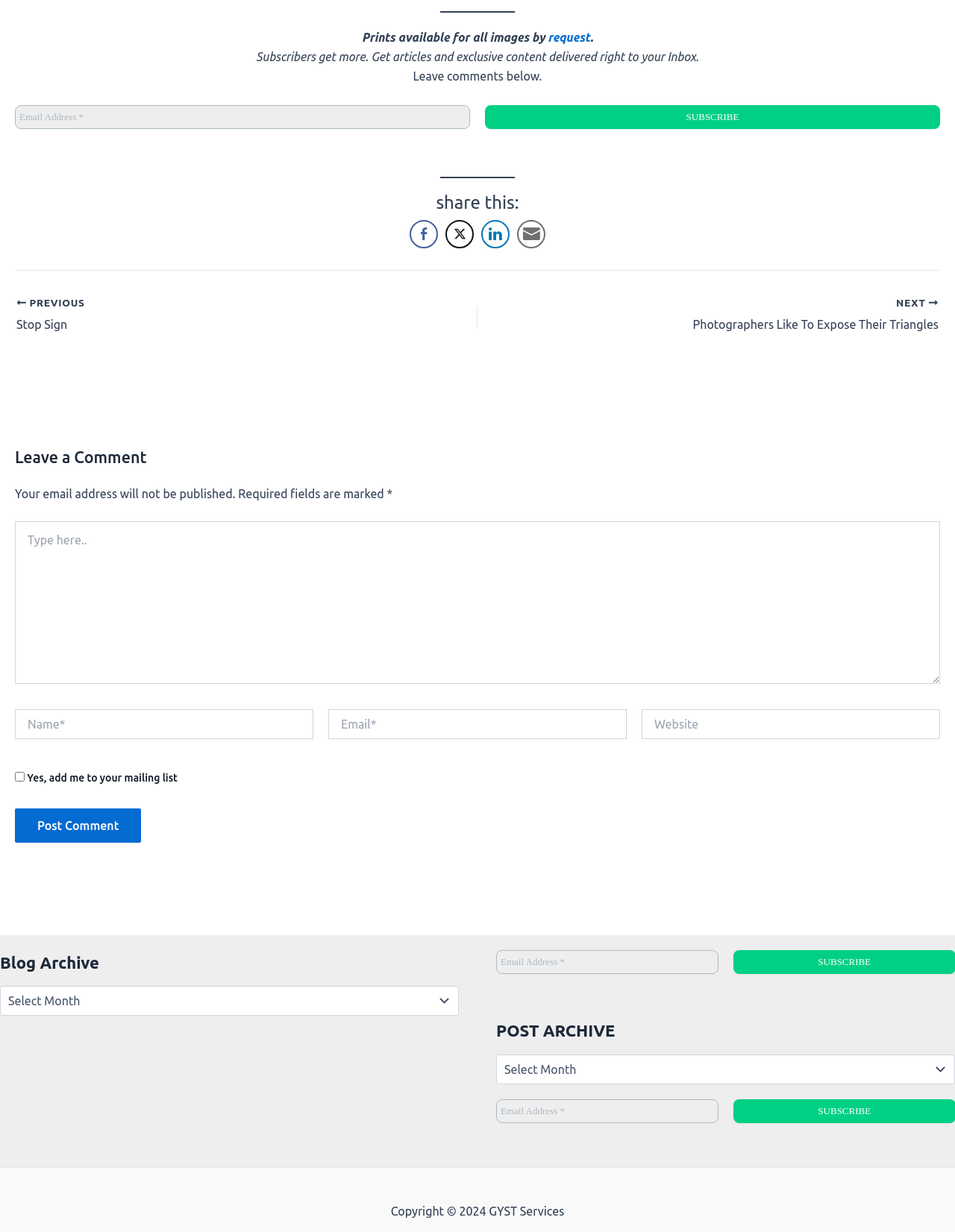Use the details in the image to answer the question thoroughly: 
What is the content of the 'Footer Widget 2' section?

The 'Footer Widget 2' section contains a heading labeled 'Blog Archive' and a combobox with the same label, suggesting that it is used to access or navigate to archived blog posts.